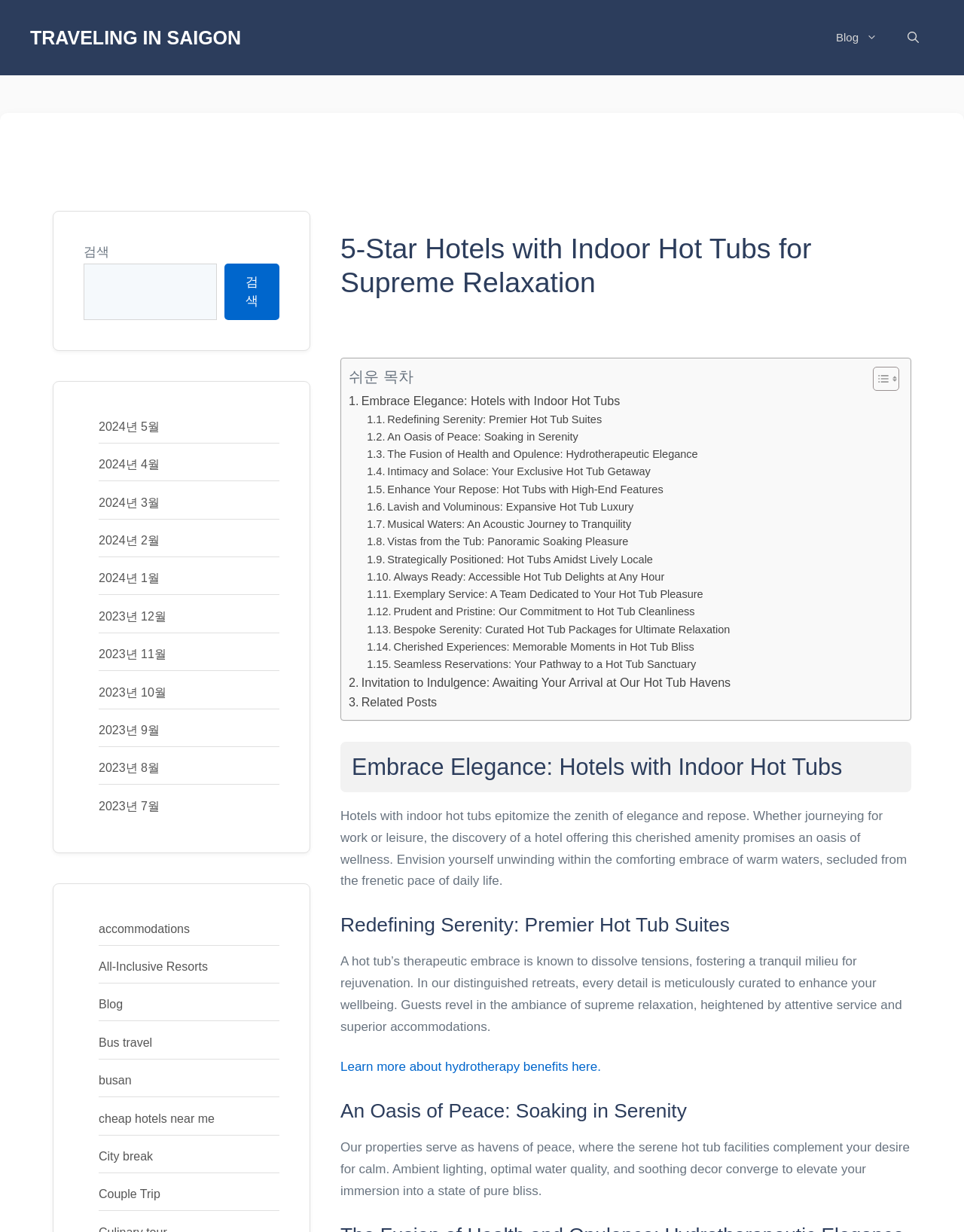Determine the bounding box coordinates for the UI element matching this description: "Blog".

[0.102, 0.81, 0.127, 0.821]